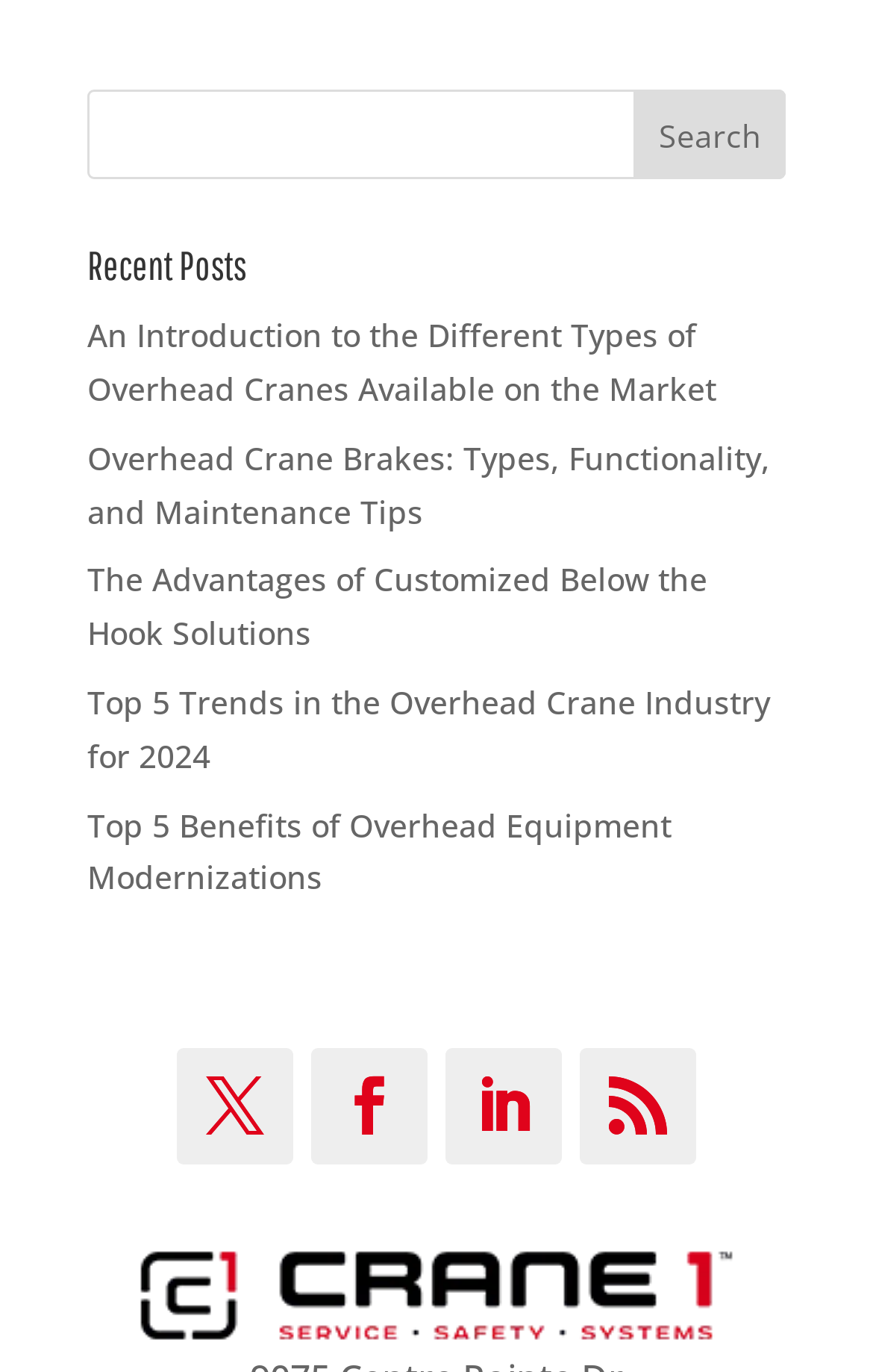Determine the bounding box coordinates of the clickable region to execute the instruction: "search for something". The coordinates should be four float numbers between 0 and 1, denoted as [left, top, right, bottom].

[0.1, 0.066, 0.9, 0.131]